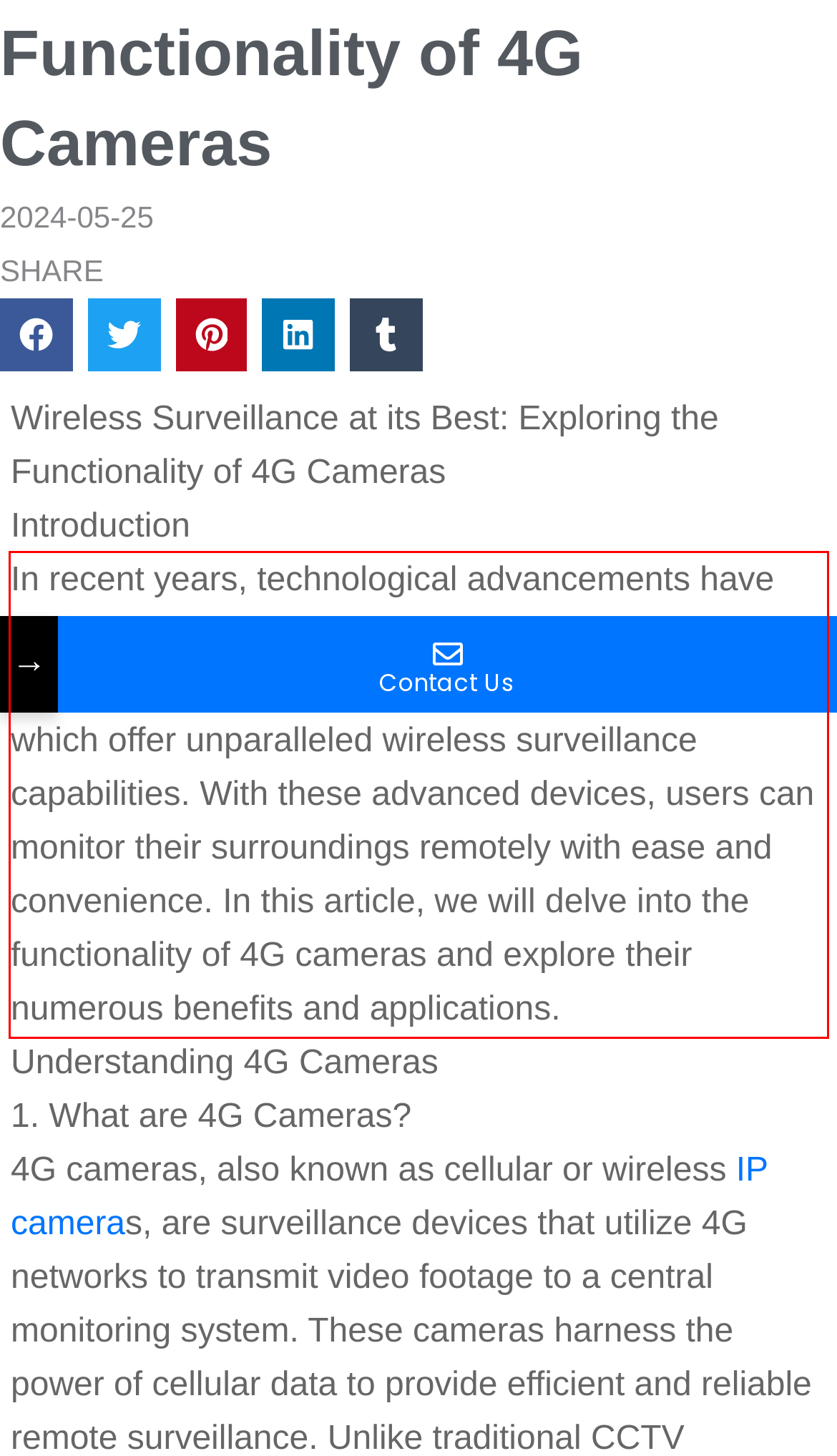Identify and transcribe the text content enclosed by the red bounding box in the given screenshot.

In recent years, technological advancements have revolutionized the field of surveillance cameras. One such innovation is the introduction of 4G cameras, which offer unparalleled wireless surveillance capabilities. With these advanced devices, users can monitor their surroundings remotely with ease and convenience. In this article, we will delve into the functionality of 4G cameras and explore their numerous benefits and applications.